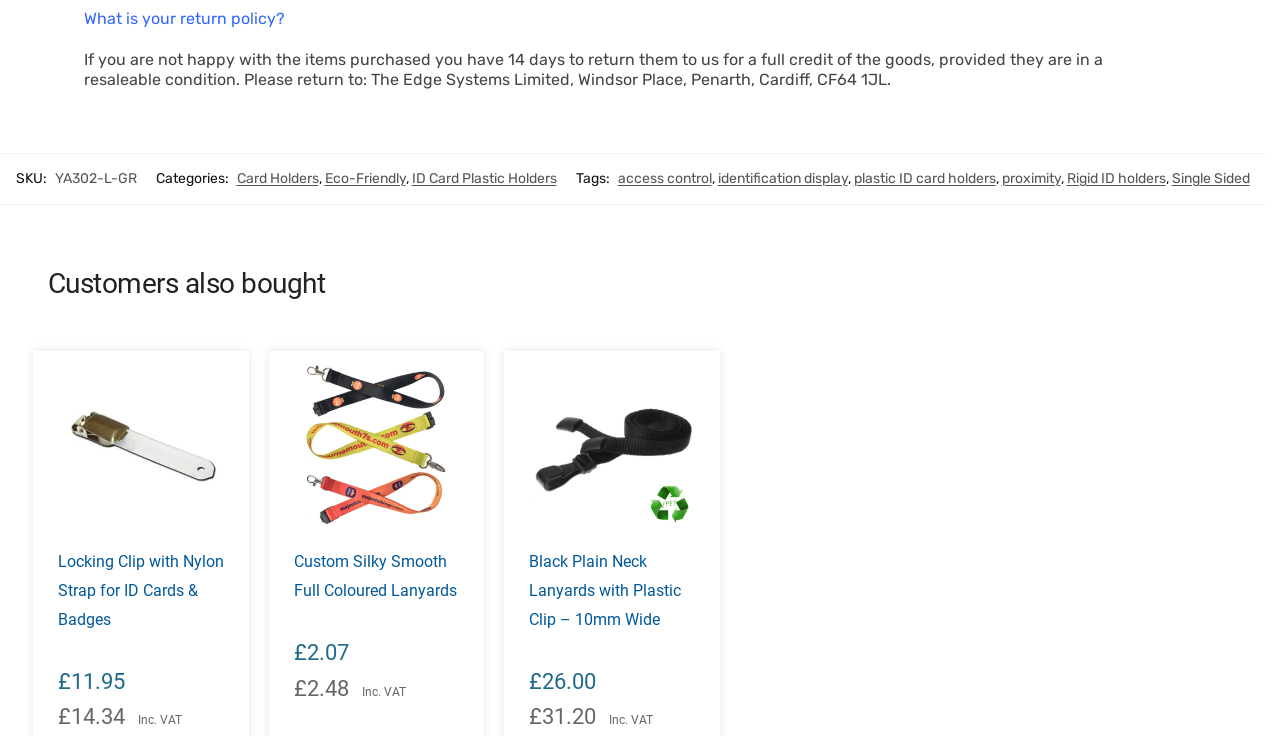What is the return policy?
Please give a detailed answer to the question using the information shown in the image.

The return policy is mentioned at the top of the webpage, stating that customers have 14 days to return items for a full credit, provided they are in a resaleable condition.